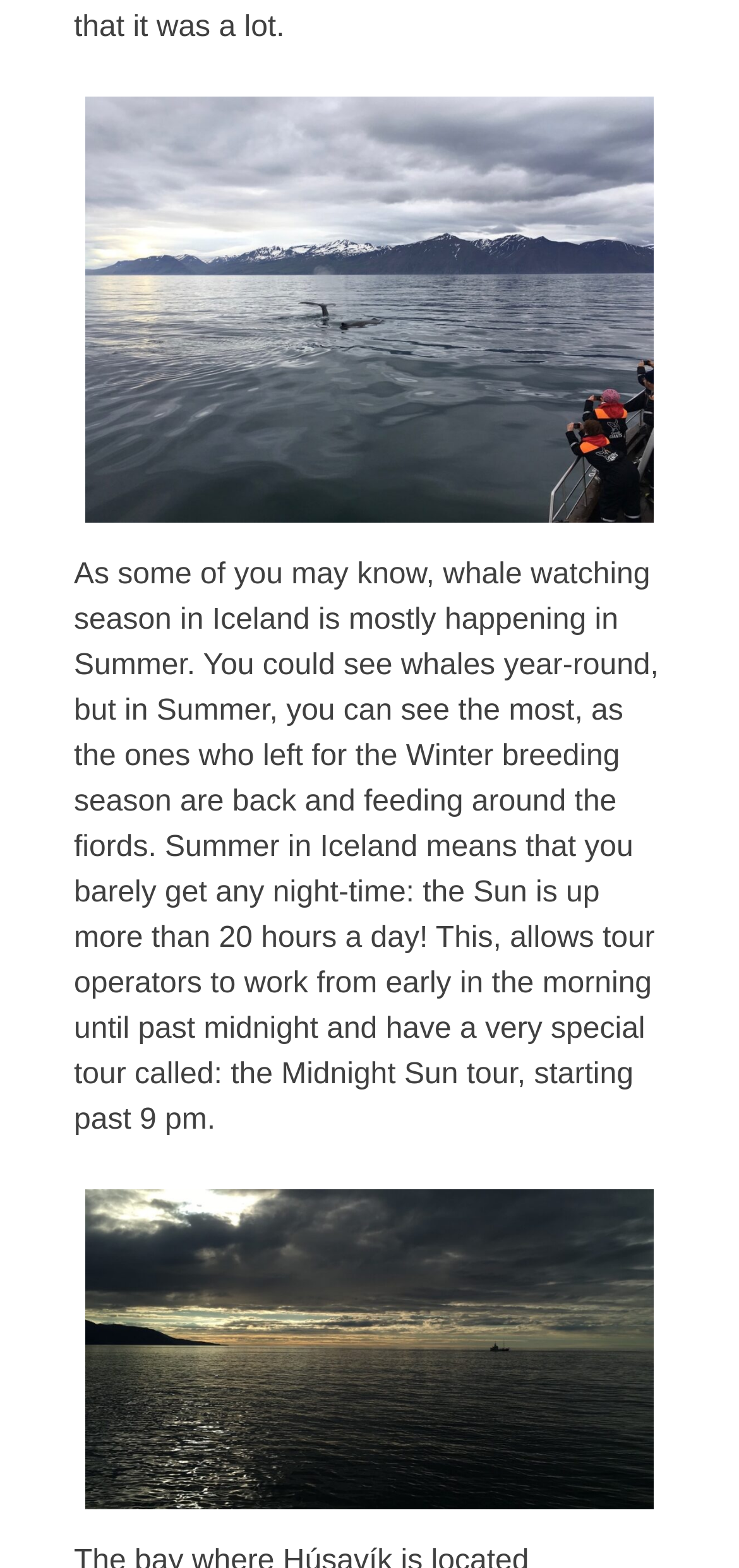Provide the bounding box coordinates for the UI element that is described by this text: "Jersey Shore Whale Watching". The coordinates should be in the form of four float numbers between 0 and 1: [left, top, right, bottom].

[0.123, 0.528, 0.915, 0.552]